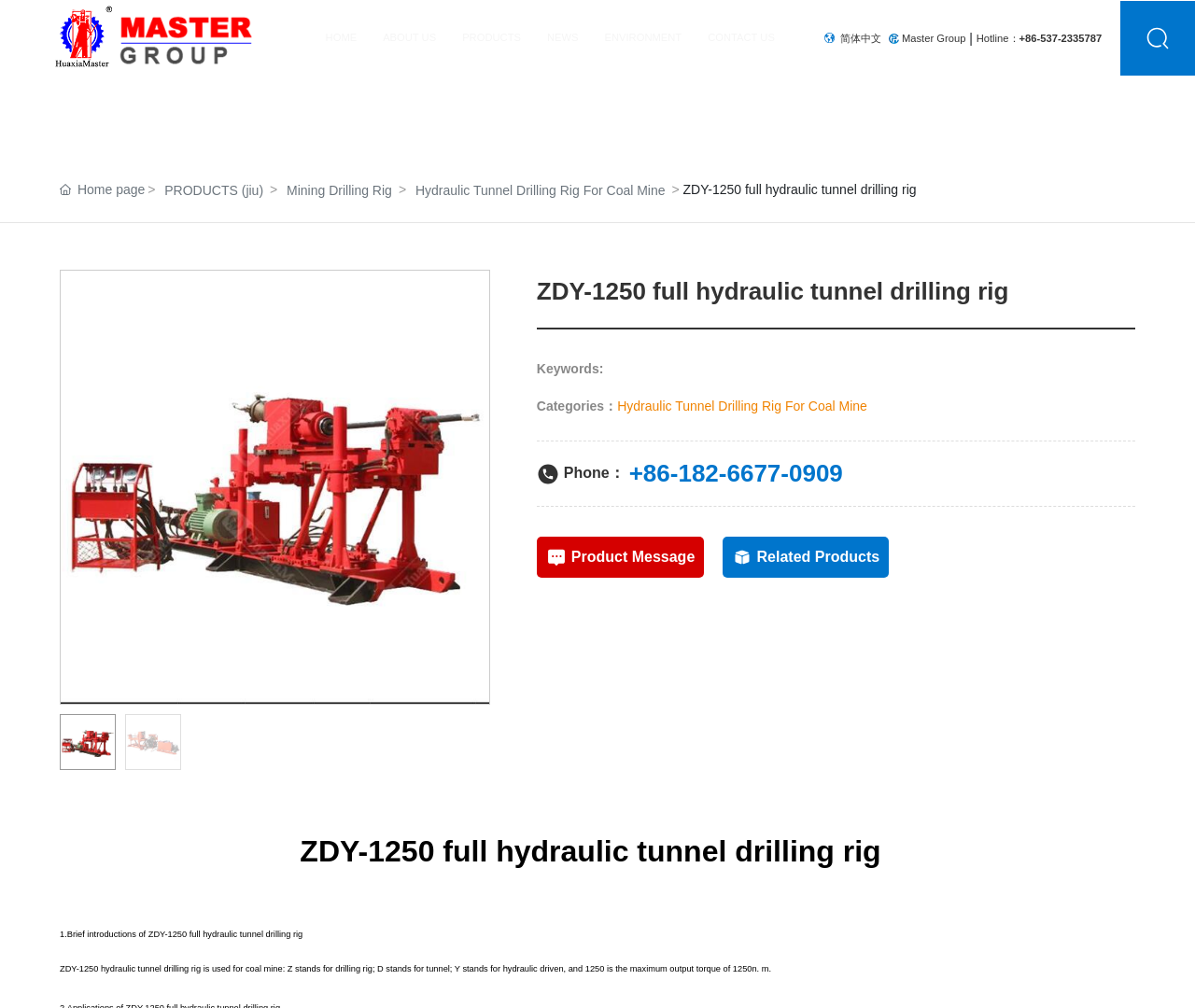Kindly respond to the following question with a single word or a brief phrase: 
What is the maximum drilling depth of ZDY-1250?

200m